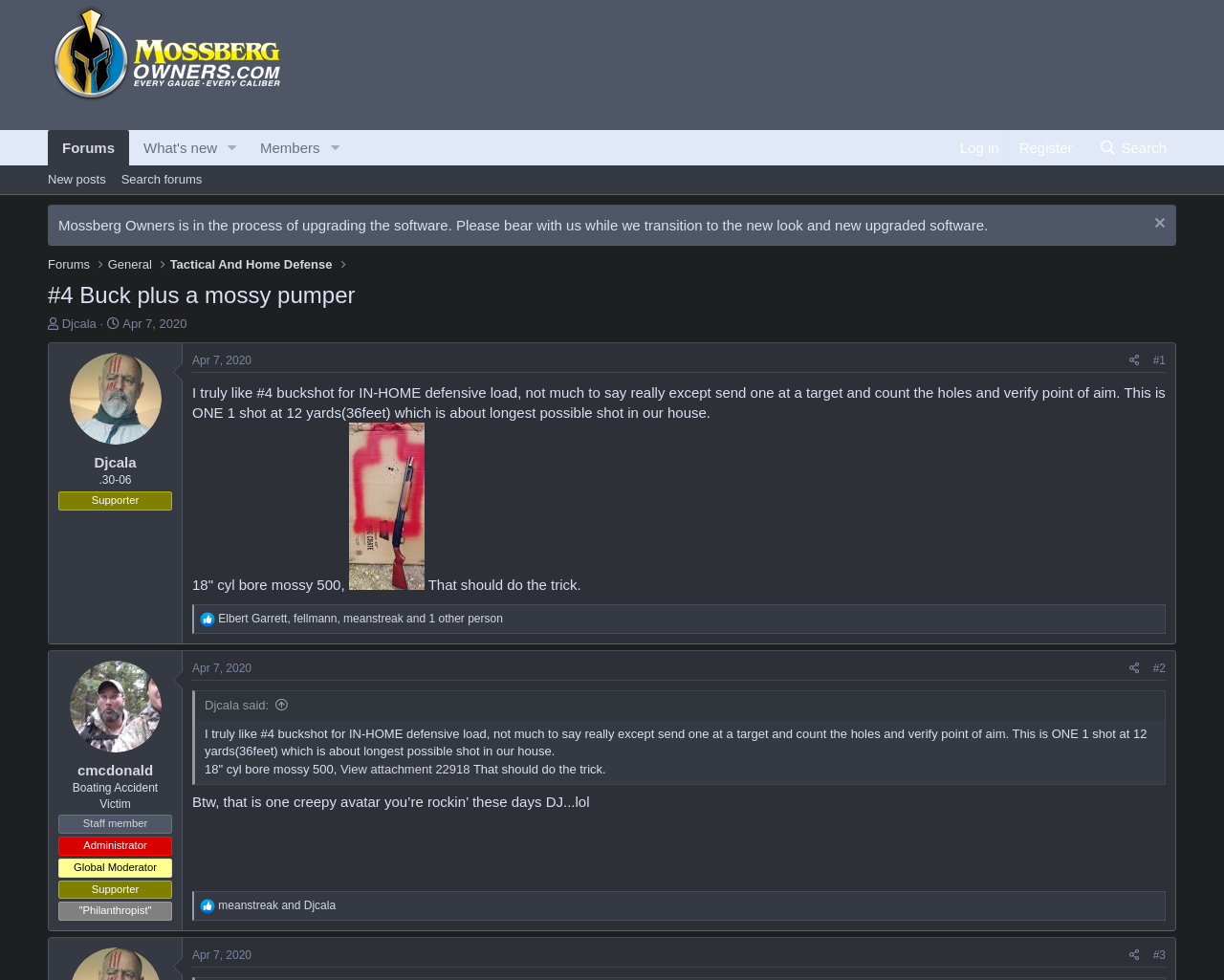Identify the webpage's primary heading and generate its text.

#4 Buck plus a mossy pumper